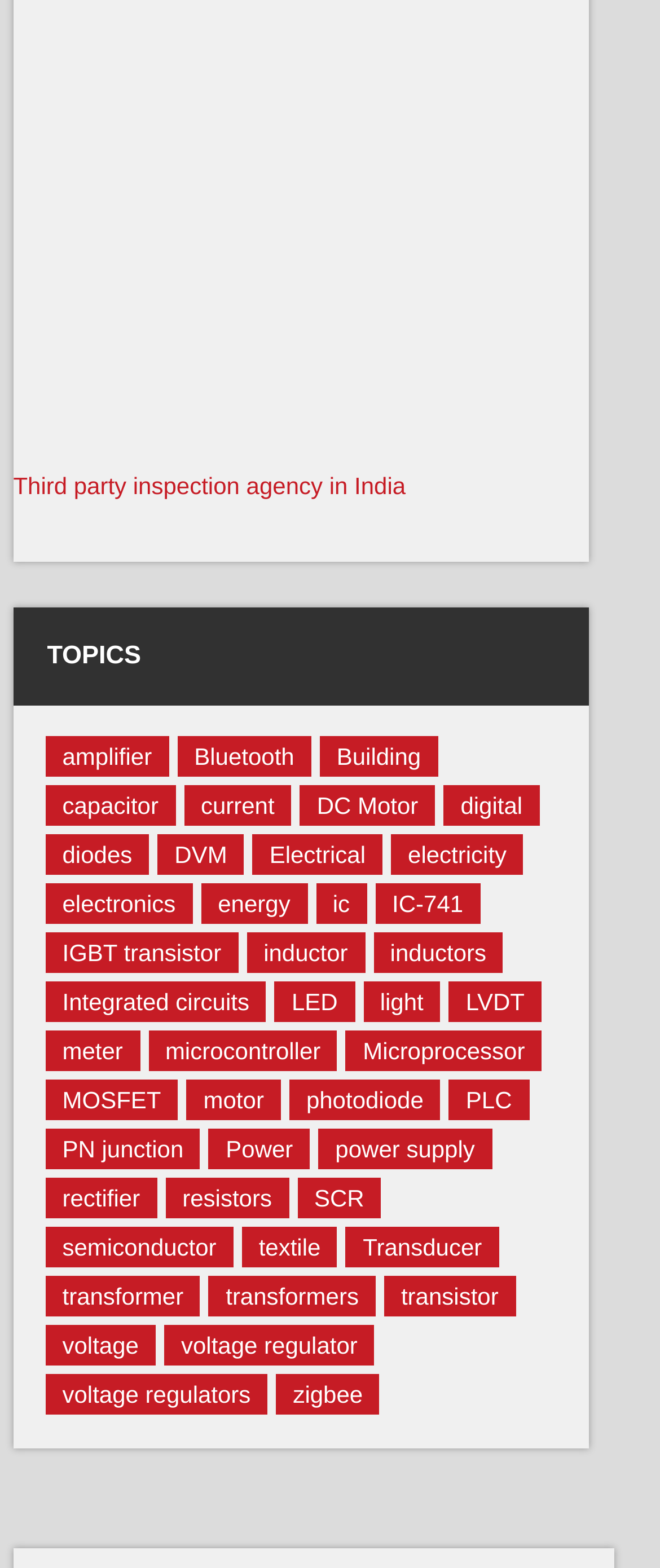Provide the bounding box coordinates, formatted as (top-left x, top-left y, bottom-right x, bottom-right y), with all values being floating point numbers between 0 and 1. Identify the bounding box of the UI element that matches the description: textile

[0.366, 0.782, 0.511, 0.808]